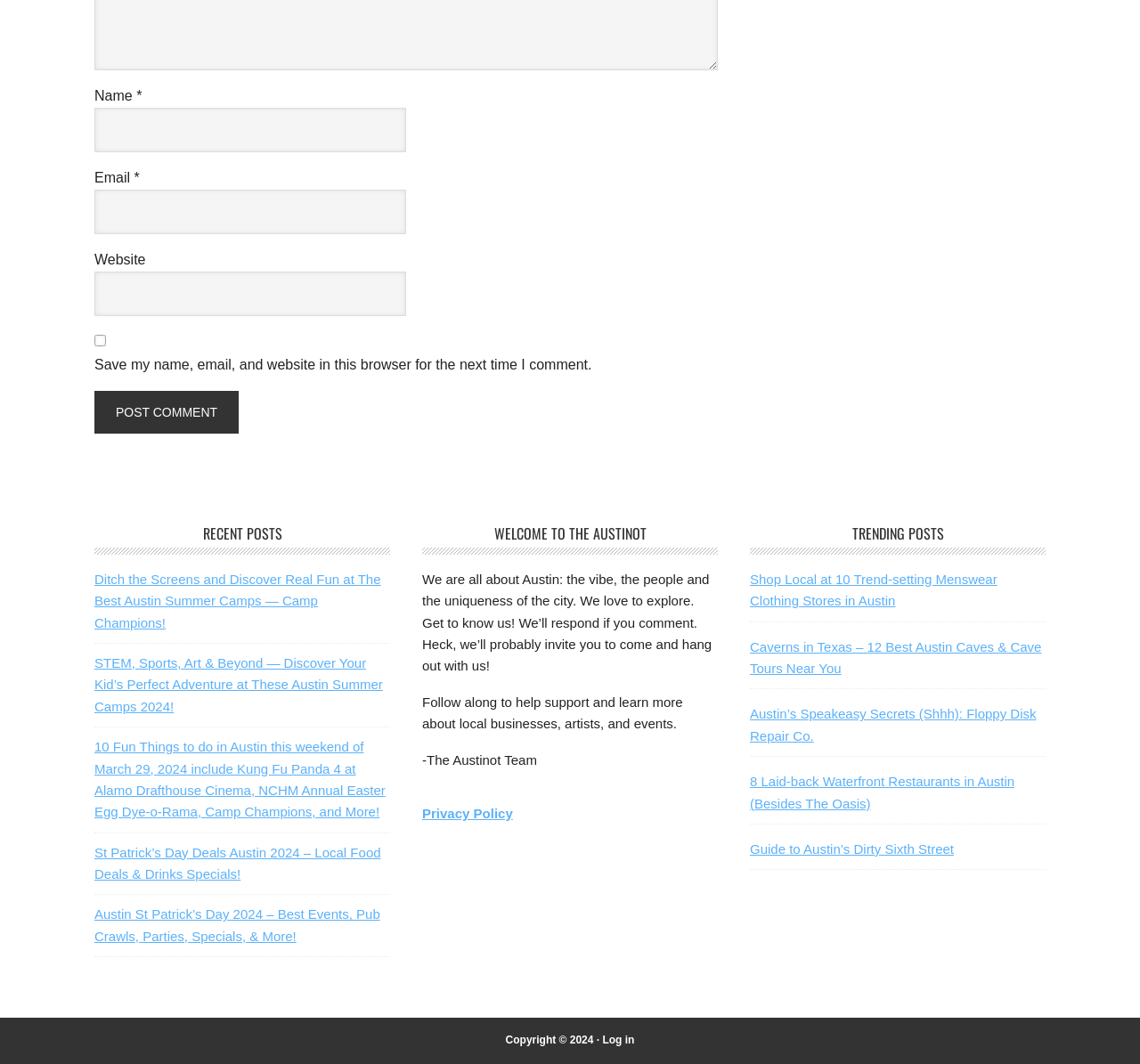Ascertain the bounding box coordinates for the UI element detailed here: "Privacy Policy". The coordinates should be provided as [left, top, right, bottom] with each value being a float between 0 and 1.

[0.37, 0.757, 0.45, 0.771]